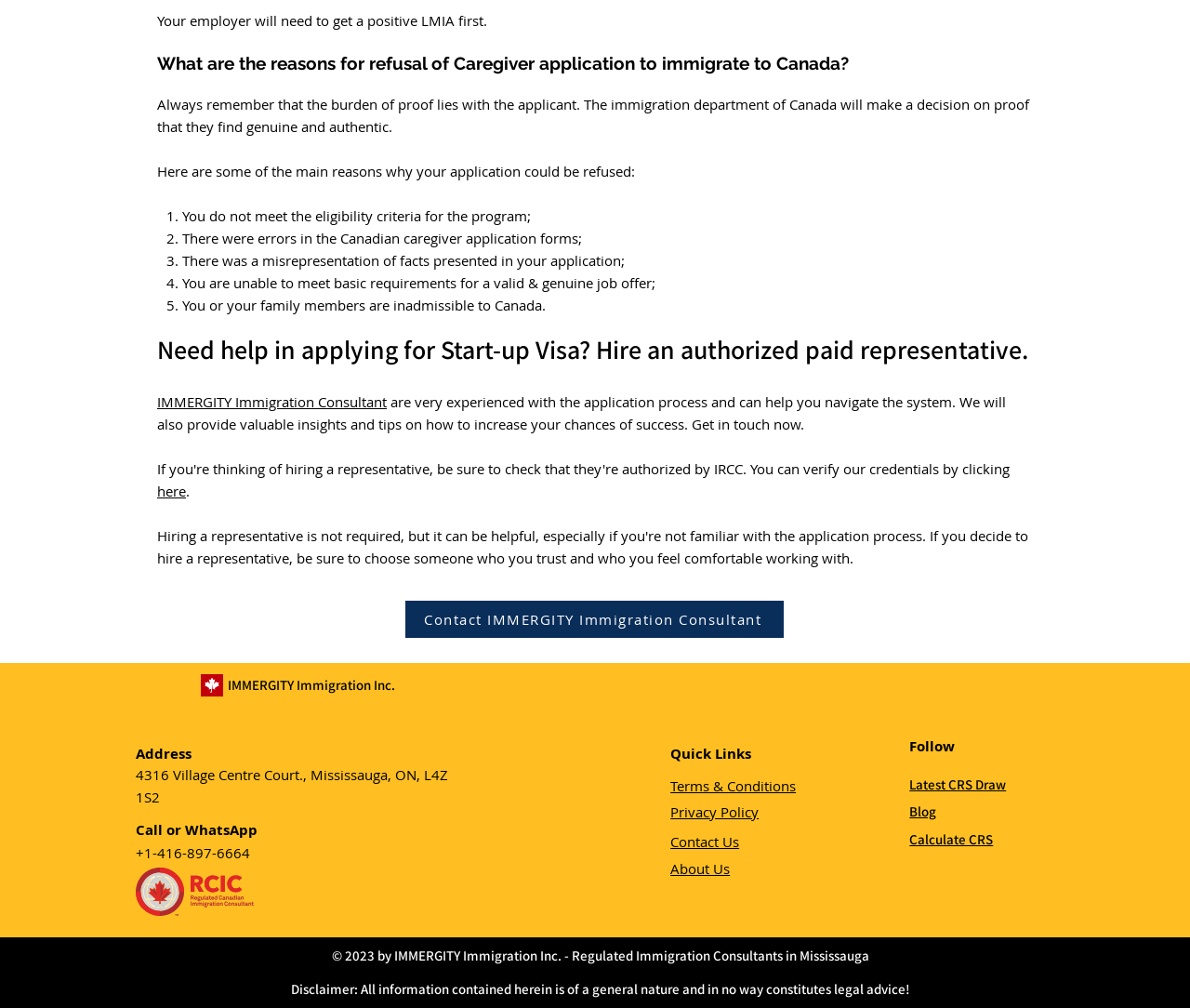Please mark the clickable region by giving the bounding box coordinates needed to complete this instruction: "Click the link to contact IMMERGITY Immigration Consultant".

[0.341, 0.596, 0.659, 0.632]